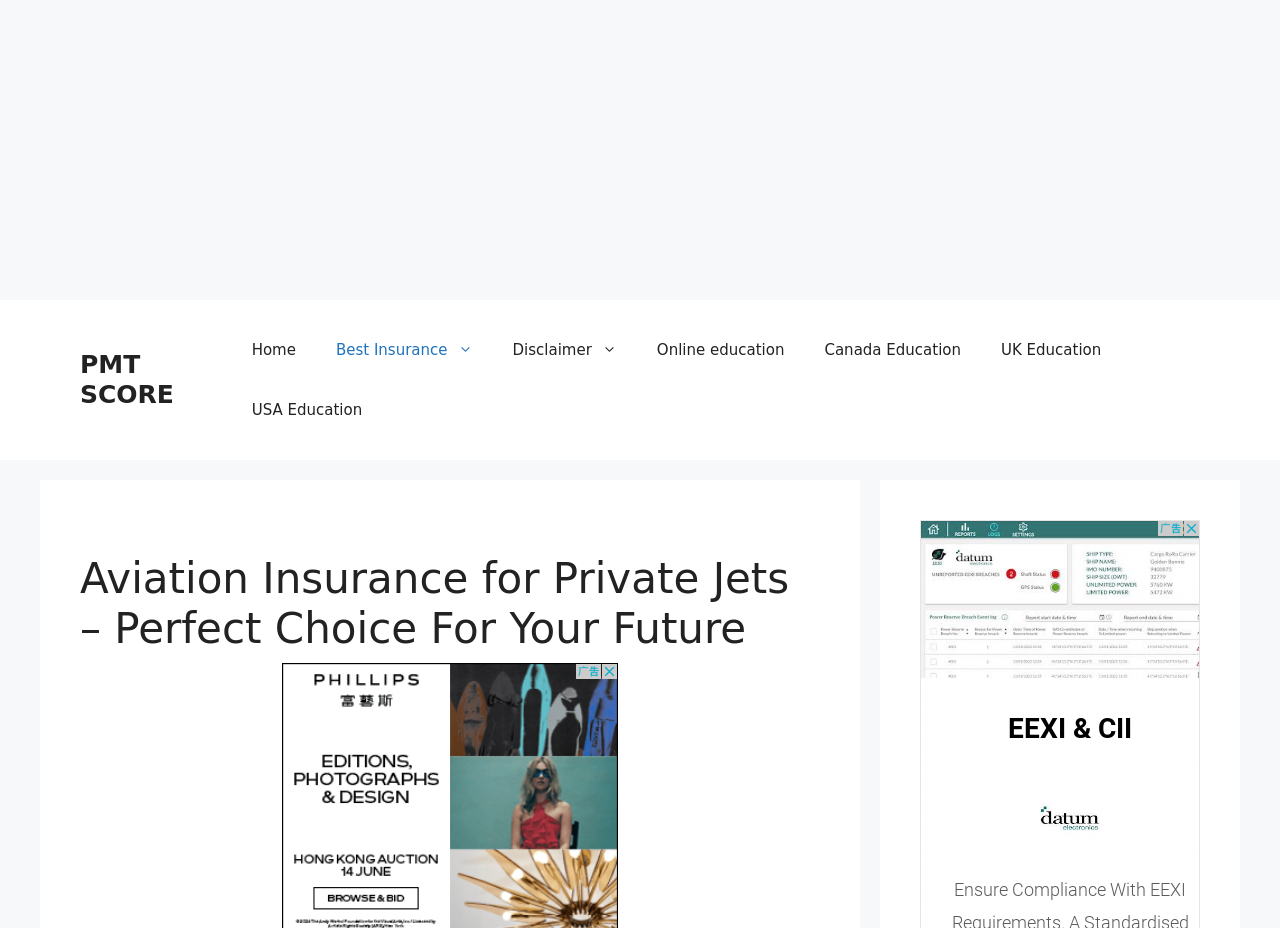Identify the bounding box coordinates of the region I need to click to complete this instruction: "Explore Online education resources".

[0.498, 0.345, 0.628, 0.409]